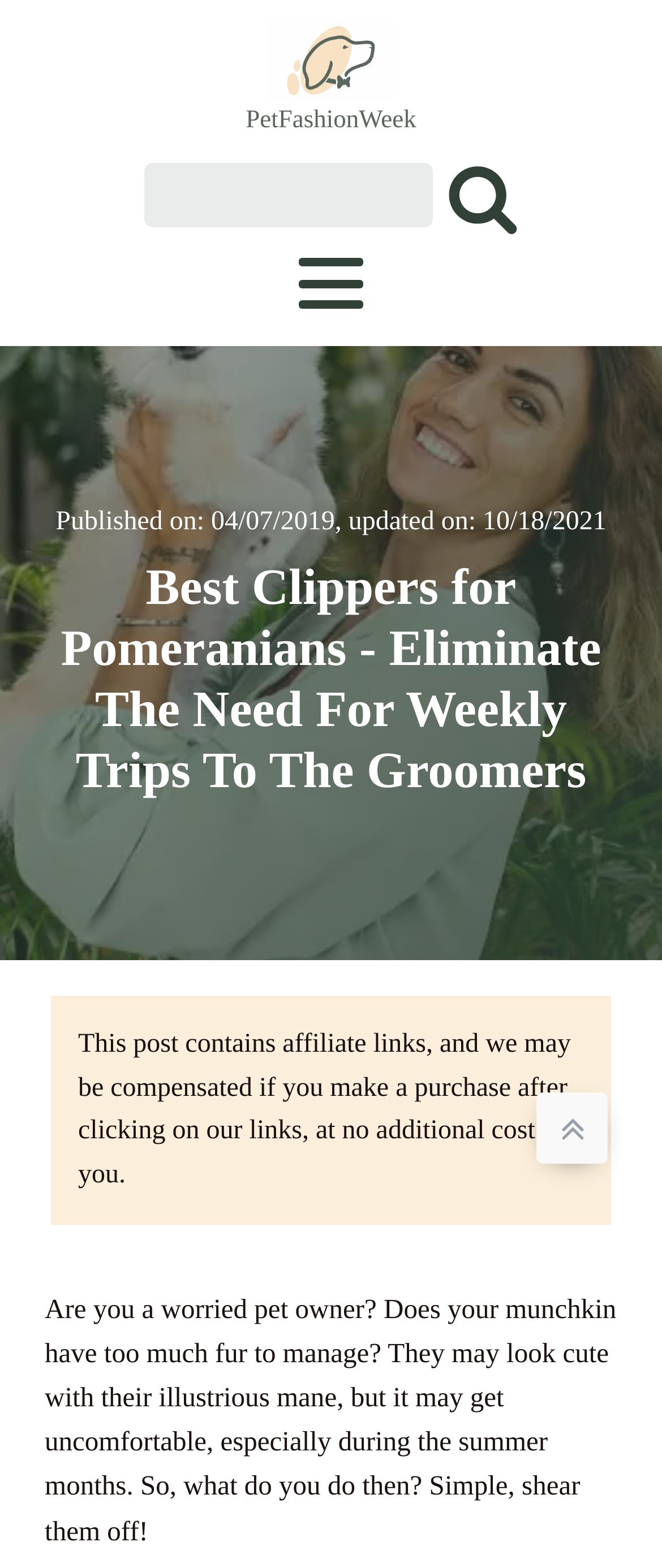Produce a meticulous description of the webpage.

The webpage appears to be a review or guide for pet owners, specifically those with Pomeranians, on how to choose the best clippers for their pets. 

At the top of the page, there is a link to another webpage, "PetFashionWeek", positioned near the left edge of the screen. Below this link, there is a search bar with a magnifying glass icon, allowing users to search for specific content on the webpage. 

On the right side of the search bar, there is a small icon with an upward-pointing arrow, which may be used to navigate to the top of the webpage. 

Further down, there is a section displaying the publication and update dates of the article, "Published on: 04/07/2019, updated on: 10/18/2021". 

The main heading of the webpage, "Best Clippers for Pomeranians - Eliminate The Need For Weekly Trips To The Groomers", is prominently displayed in a large font size, spanning almost the entire width of the page. 

Below the heading, there is a disclaimer stating that the post contains affiliate links and that the website may earn a commission if a purchase is made through these links. 

The main content of the webpage starts with a paragraph that asks questions about pet owners' concerns regarding their pets' fur and suggests a solution, which is to shear them off. This paragraph is positioned near the bottom of the screen, taking up most of the width.